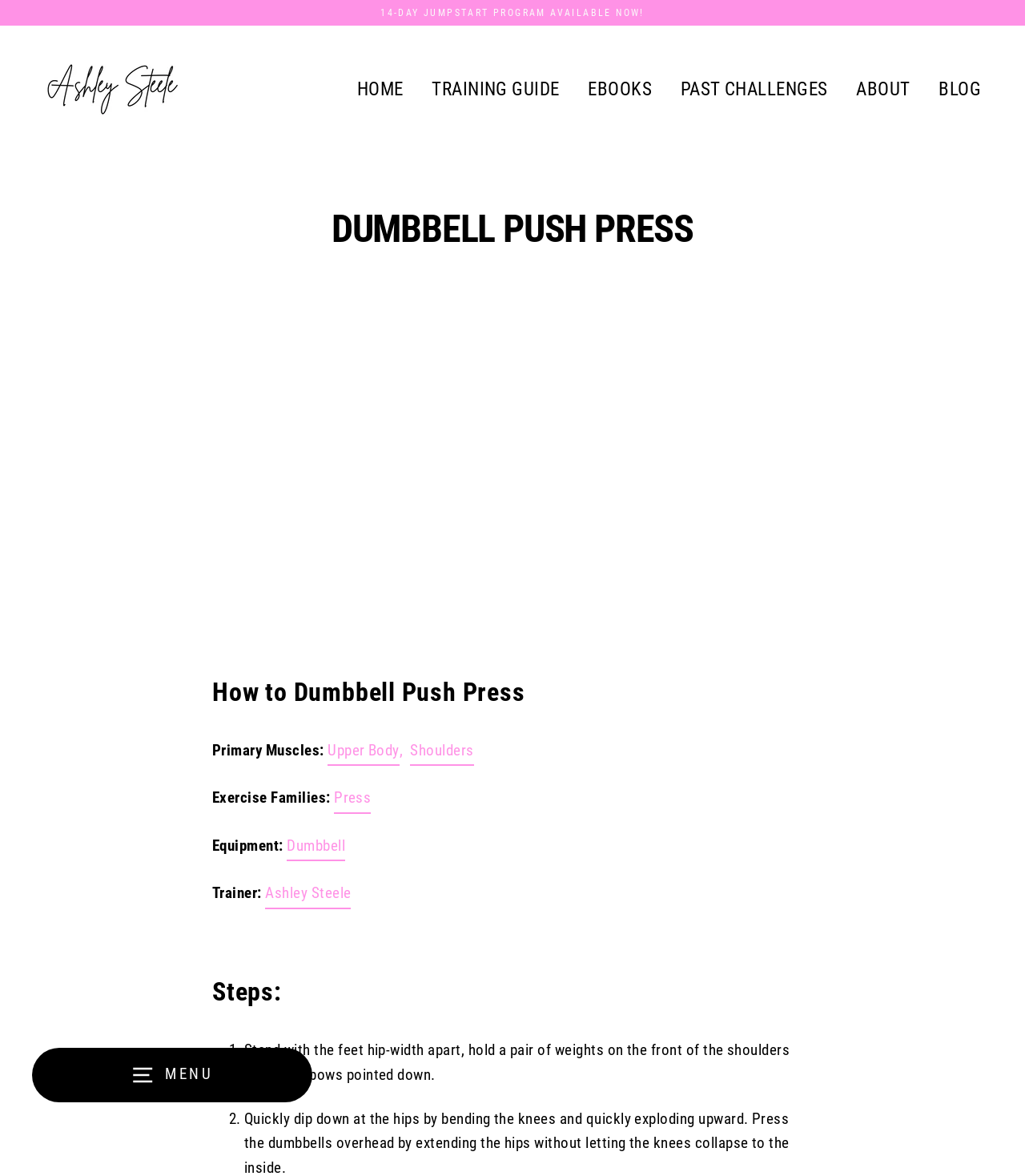Please identify the bounding box coordinates of the area that needs to be clicked to follow this instruction: "Click the 'TRAINING GUIDE' link".

[0.409, 0.059, 0.558, 0.094]